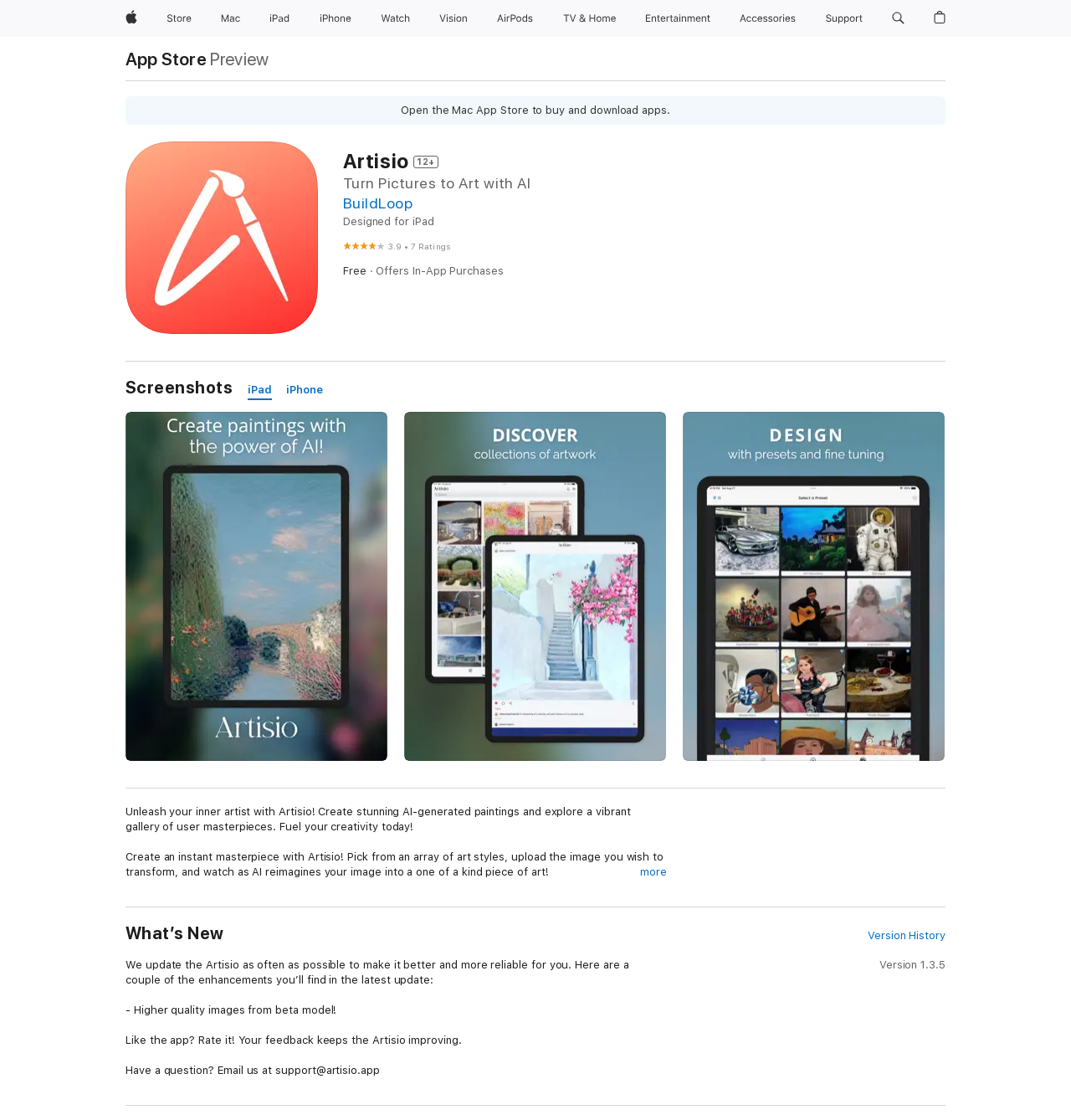Given the webpage screenshot and the description, determine the bounding box coordinates (top-left x, top-left y, bottom-right x, bottom-right y) that define the location of the UI element matching this description: parent_node: 0 aria-label="Shopping Bag"

[0.865, 0.0, 0.889, 0.033]